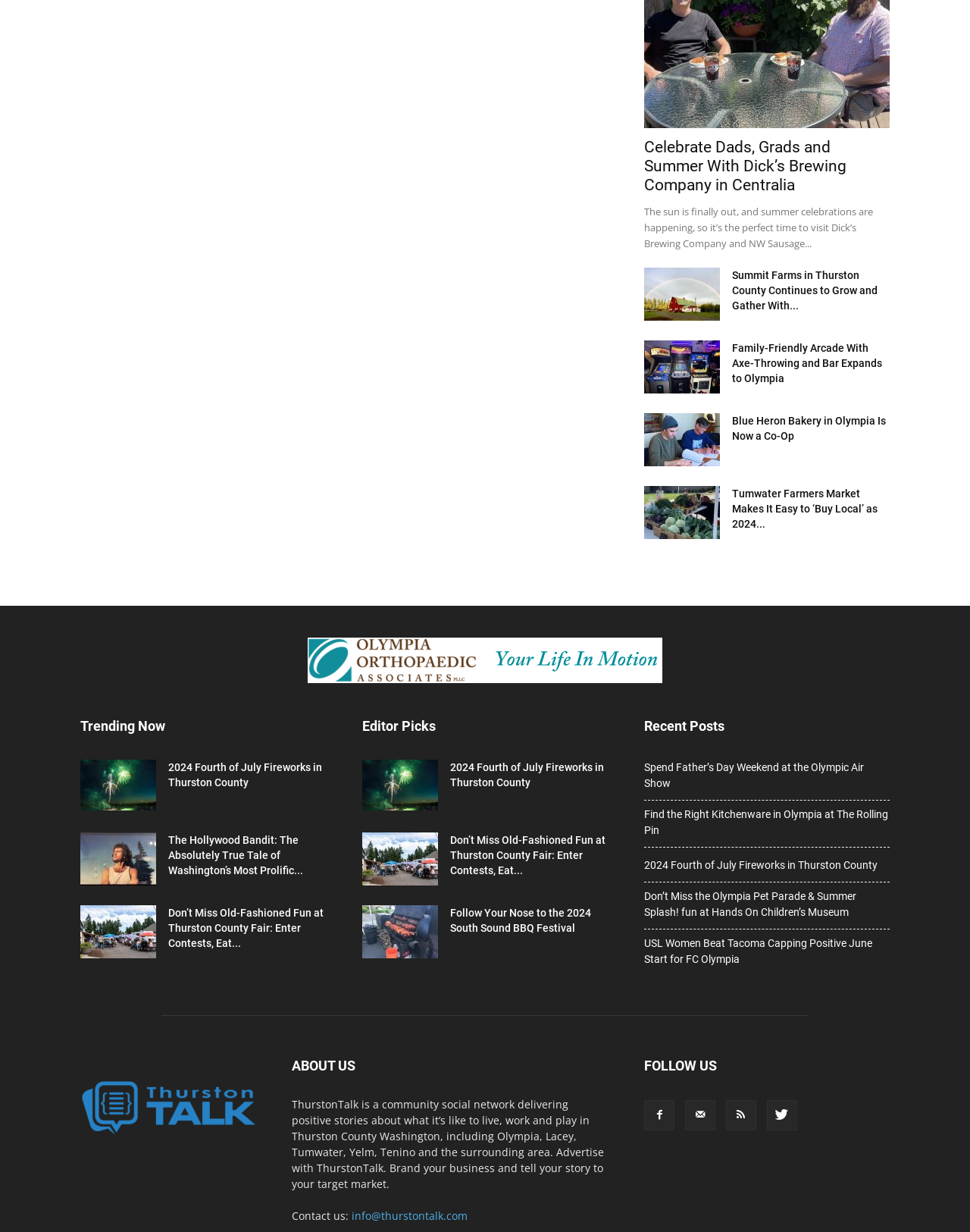What is the type of market mentioned in the webpage?
Look at the screenshot and provide an in-depth answer.

I found the answer by looking at the heading 'Tumwater Farmers Market Makes It Easy to ‘Buy Local’ as 2024...' and the corresponding image and link.